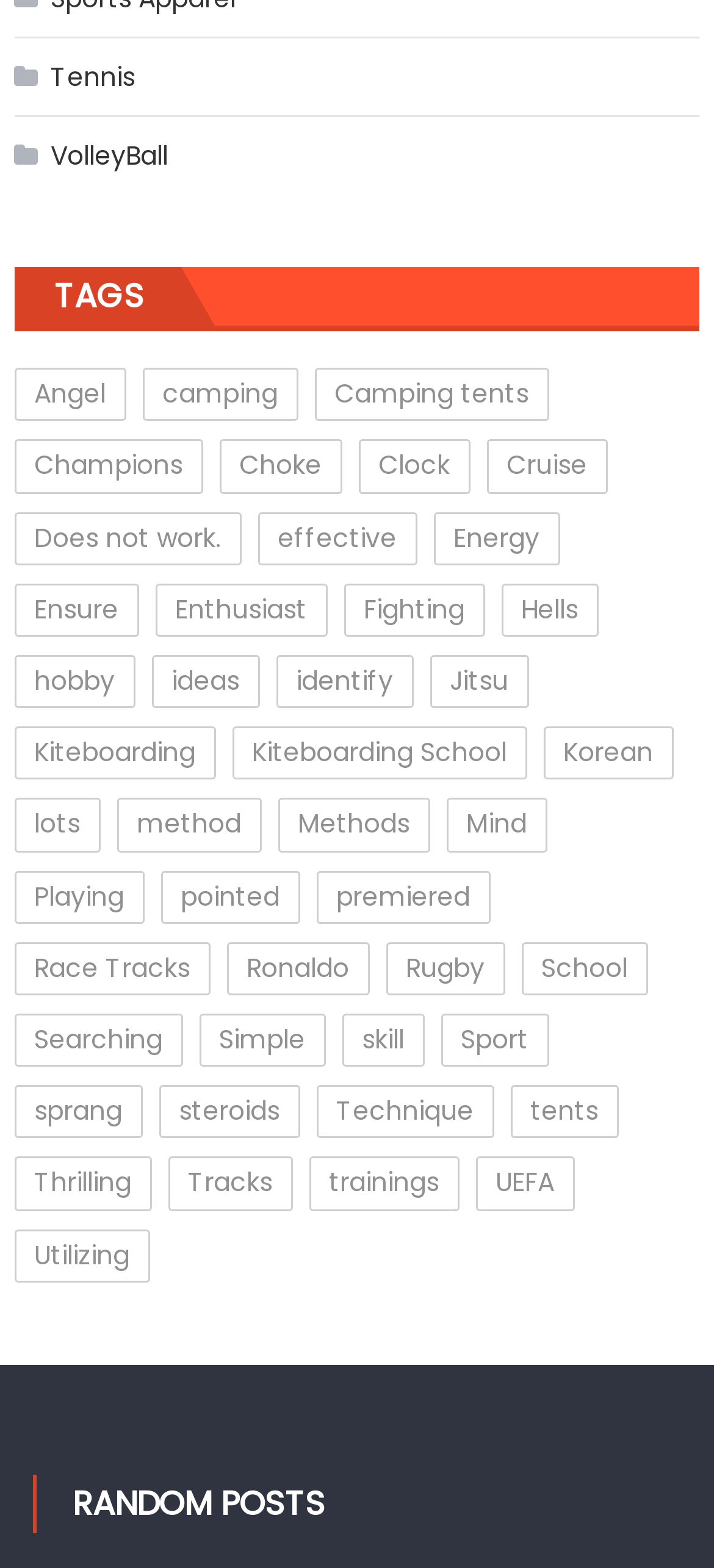Please identify the bounding box coordinates of the element on the webpage that should be clicked to follow this instruction: "Check out Rugby". The bounding box coordinates should be given as four float numbers between 0 and 1, formatted as [left, top, right, bottom].

[0.541, 0.601, 0.707, 0.635]